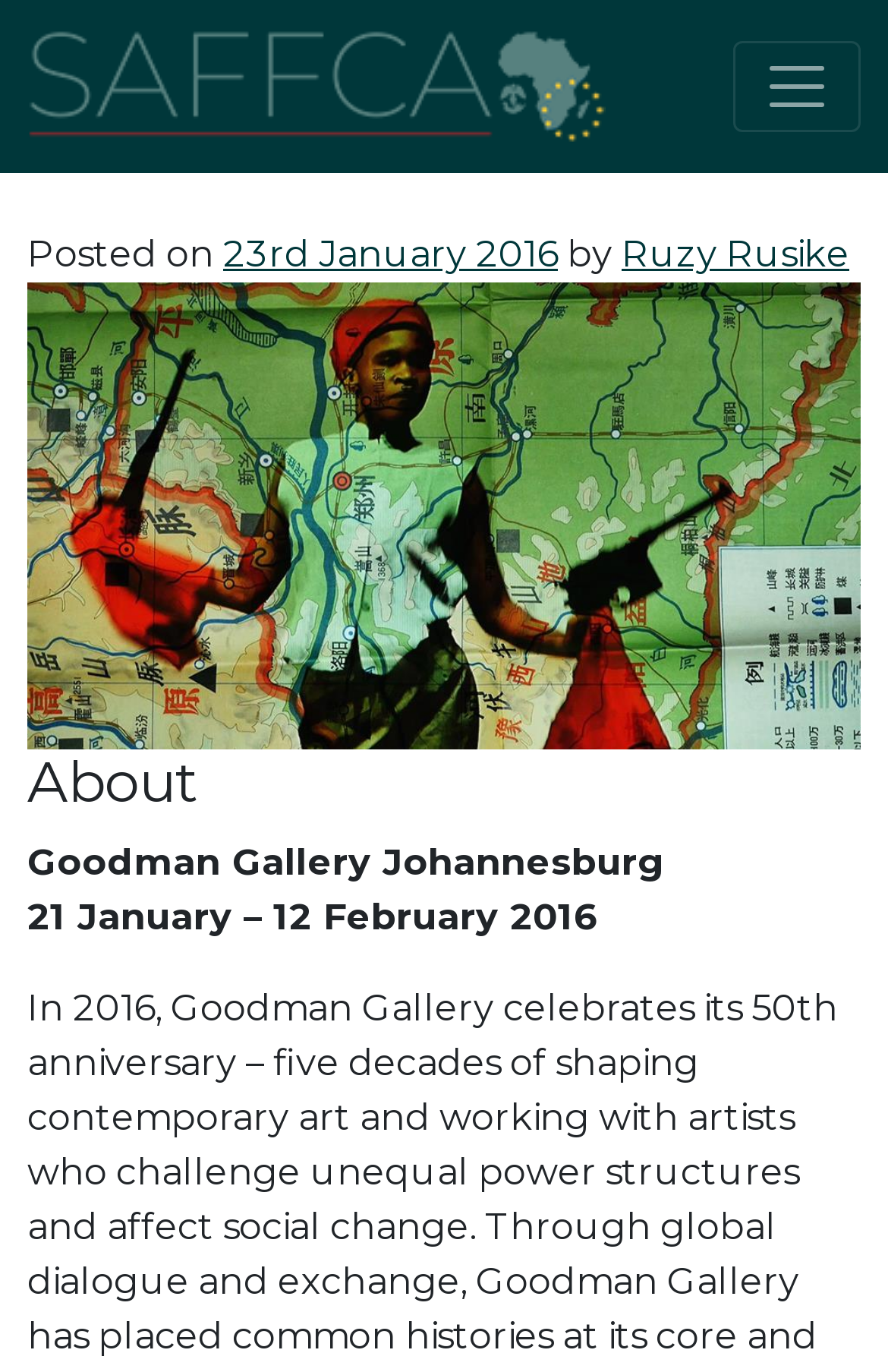By analyzing the image, answer the following question with a detailed response: What is the date of the event?

I found the date of the event by looking at the text 'Posted on' followed by a link with the date '23rd January 2016'.